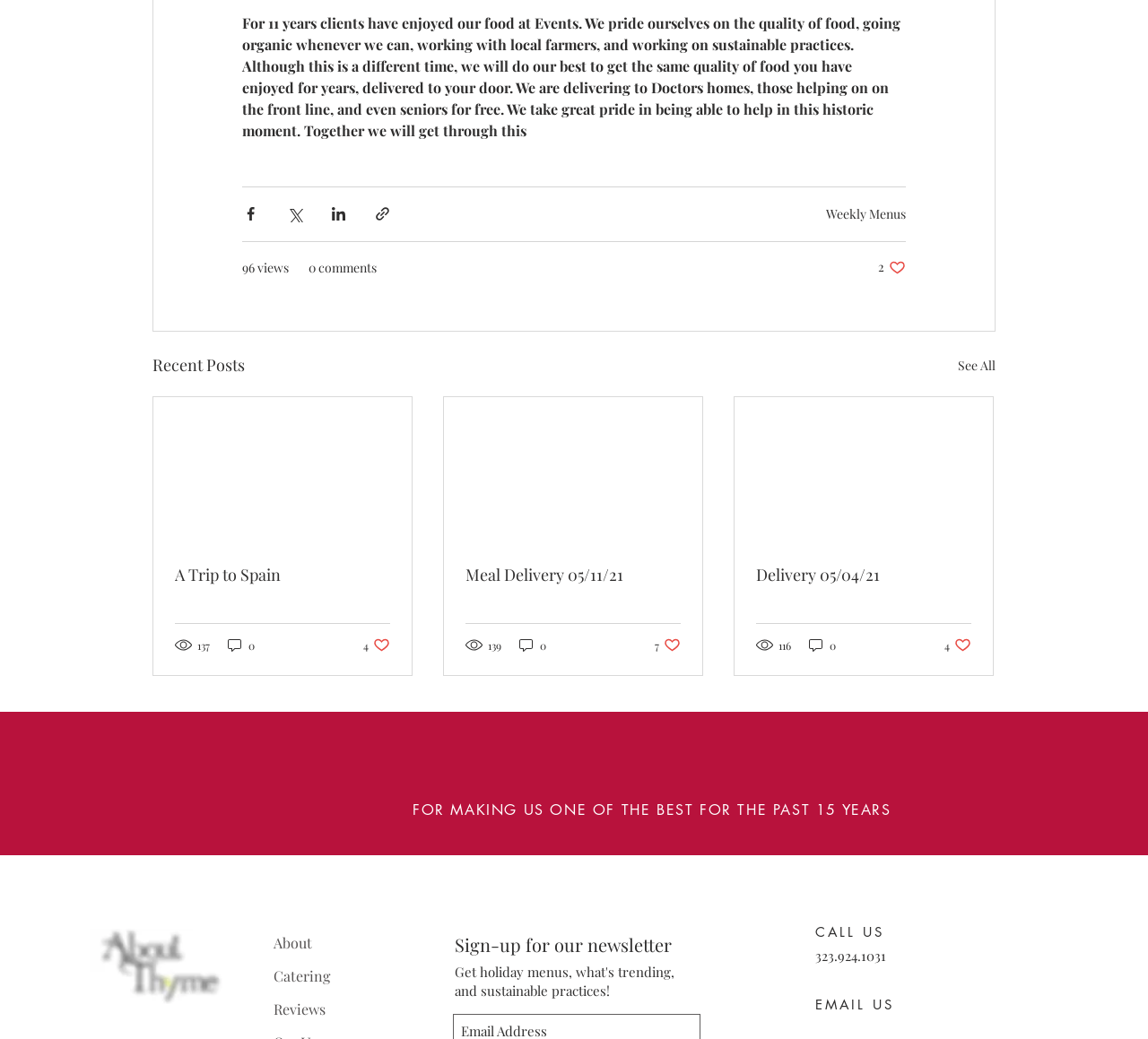Please locate the bounding box coordinates of the element's region that needs to be clicked to follow the instruction: "Share via Facebook". The bounding box coordinates should be provided as four float numbers between 0 and 1, i.e., [left, top, right, bottom].

[0.211, 0.198, 0.226, 0.214]